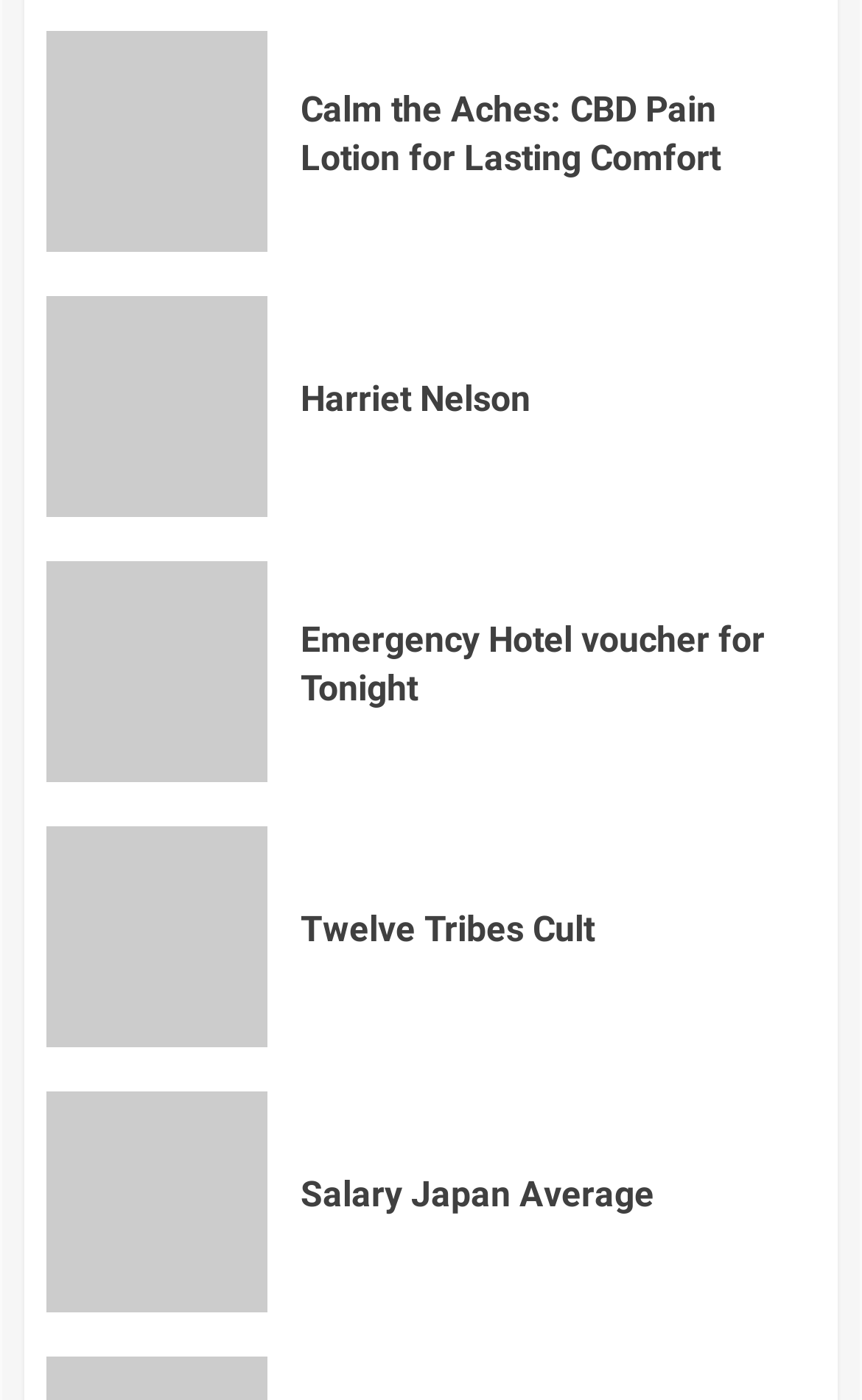Determine the bounding box coordinates of the area to click in order to meet this instruction: "Read about Harriet Nelson".

[0.349, 0.268, 0.946, 0.304]